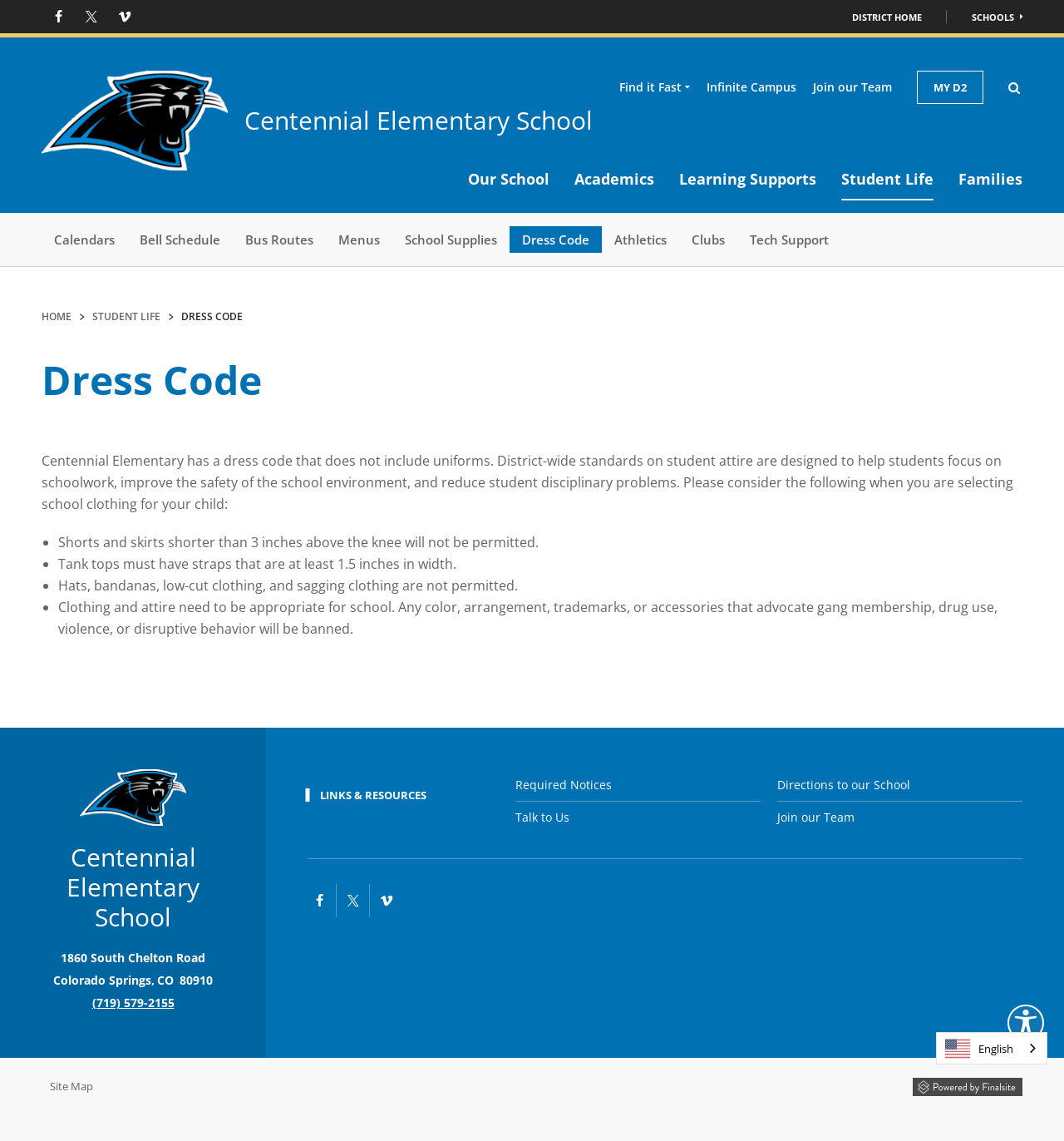Pinpoint the bounding box coordinates of the clickable area needed to execute the instruction: "View Dress Code". The coordinates should be specified as four float numbers between 0 and 1, i.e., [left, top, right, bottom].

[0.479, 0.198, 0.566, 0.222]